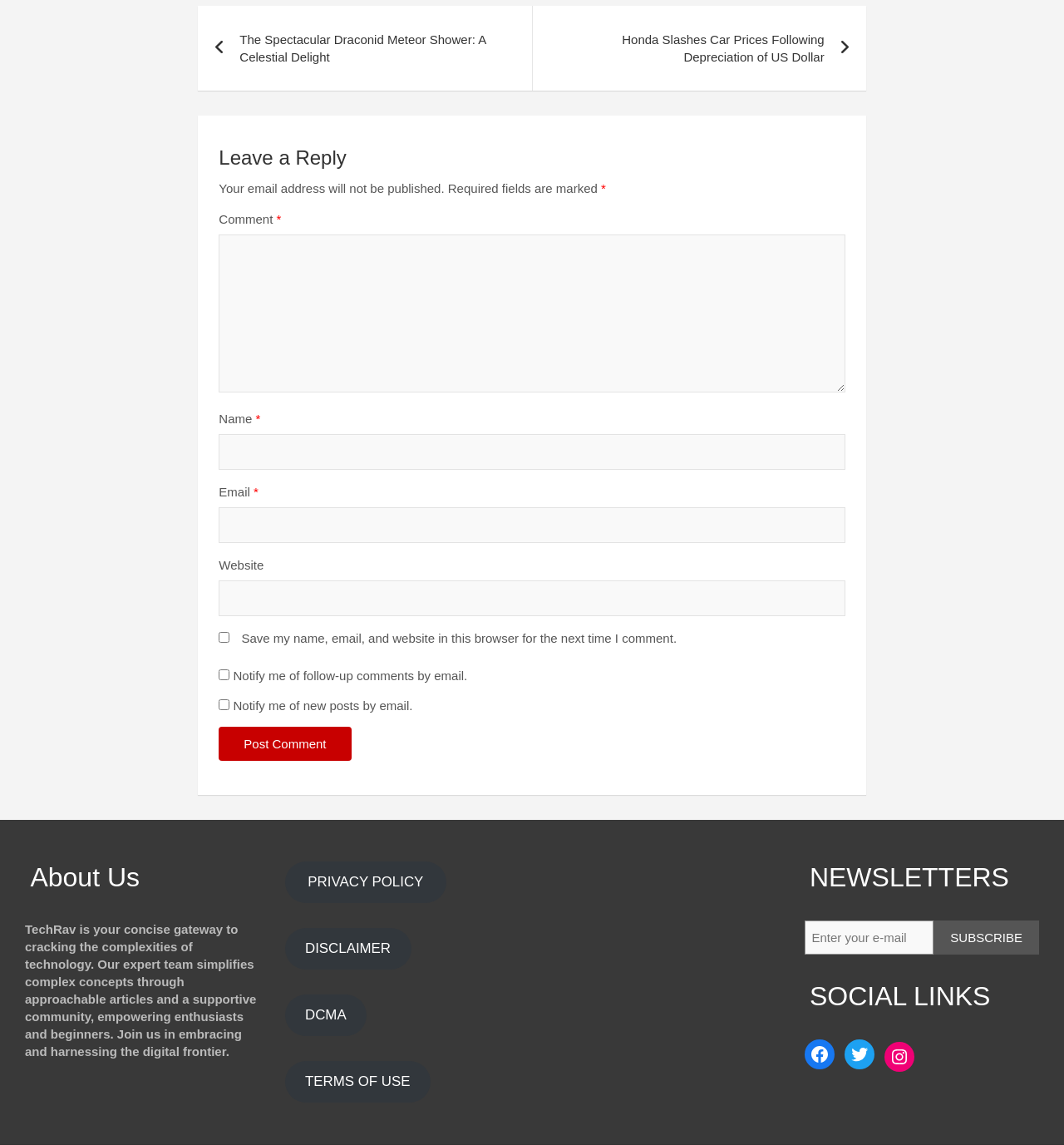Can you provide the bounding box coordinates for the element that should be clicked to implement the instruction: "Leave a comment"?

[0.206, 0.127, 0.794, 0.149]